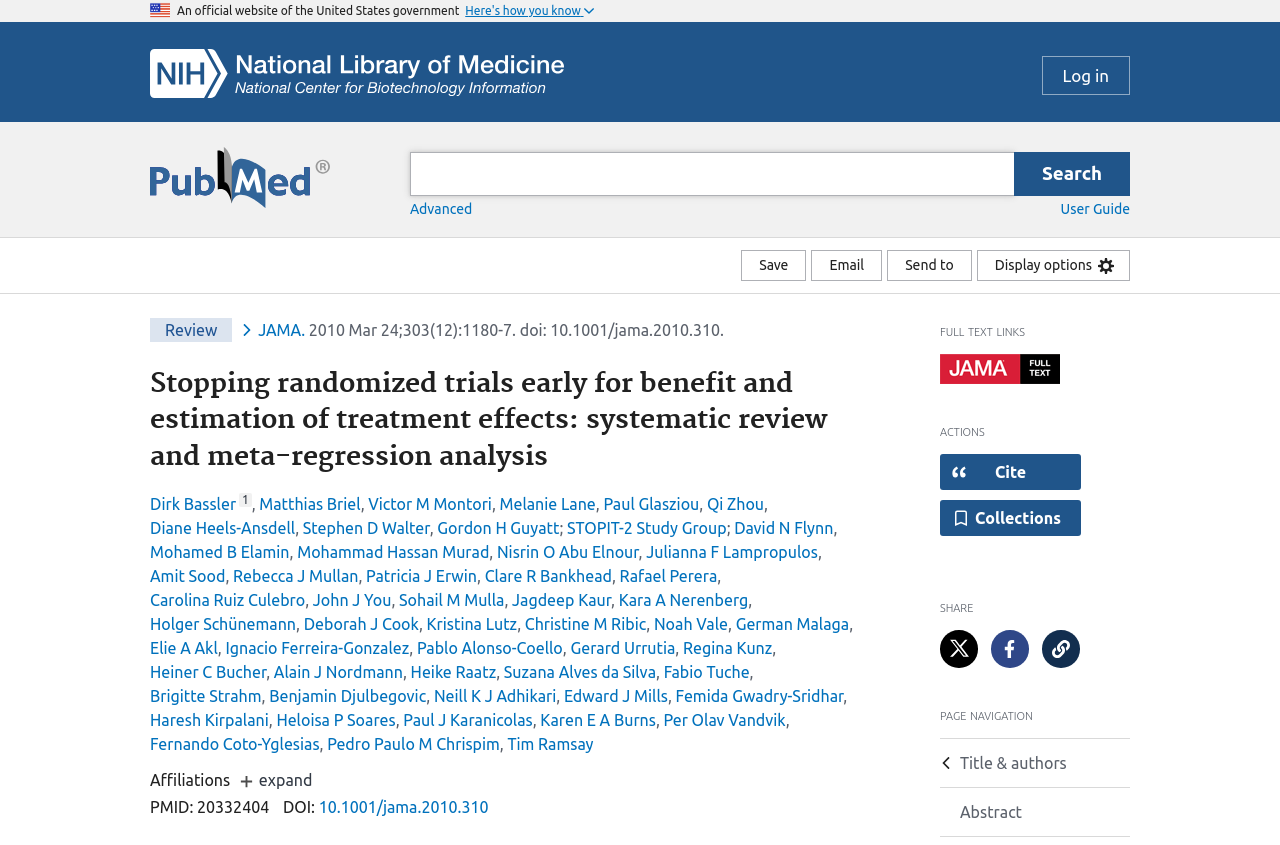Answer the following query with a single word or phrase:
What is the DOI of the article?

10.1001/jama.2010.310